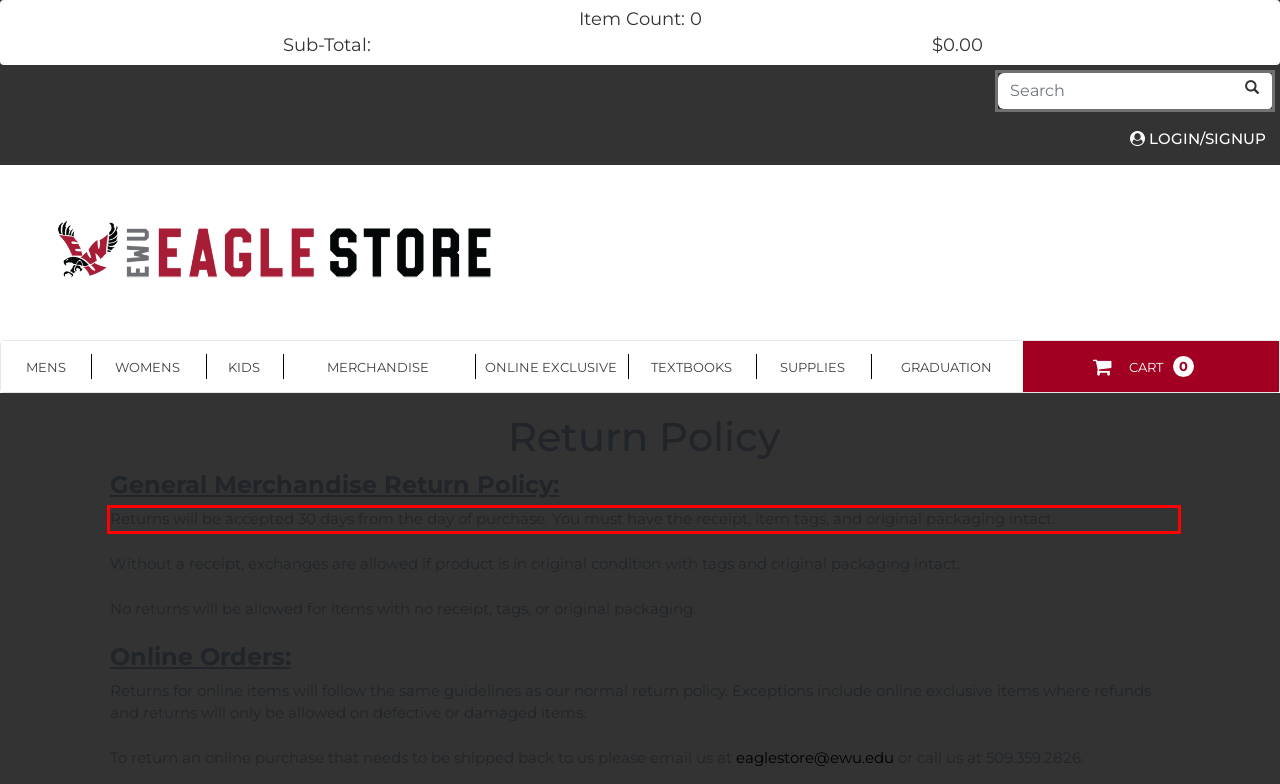You are provided with a screenshot of a webpage that includes a red bounding box. Extract and generate the text content found within the red bounding box.

Returns will be accepted 30 days from the day of purchase. You must have the receipt, item tags, and original packaging intact.